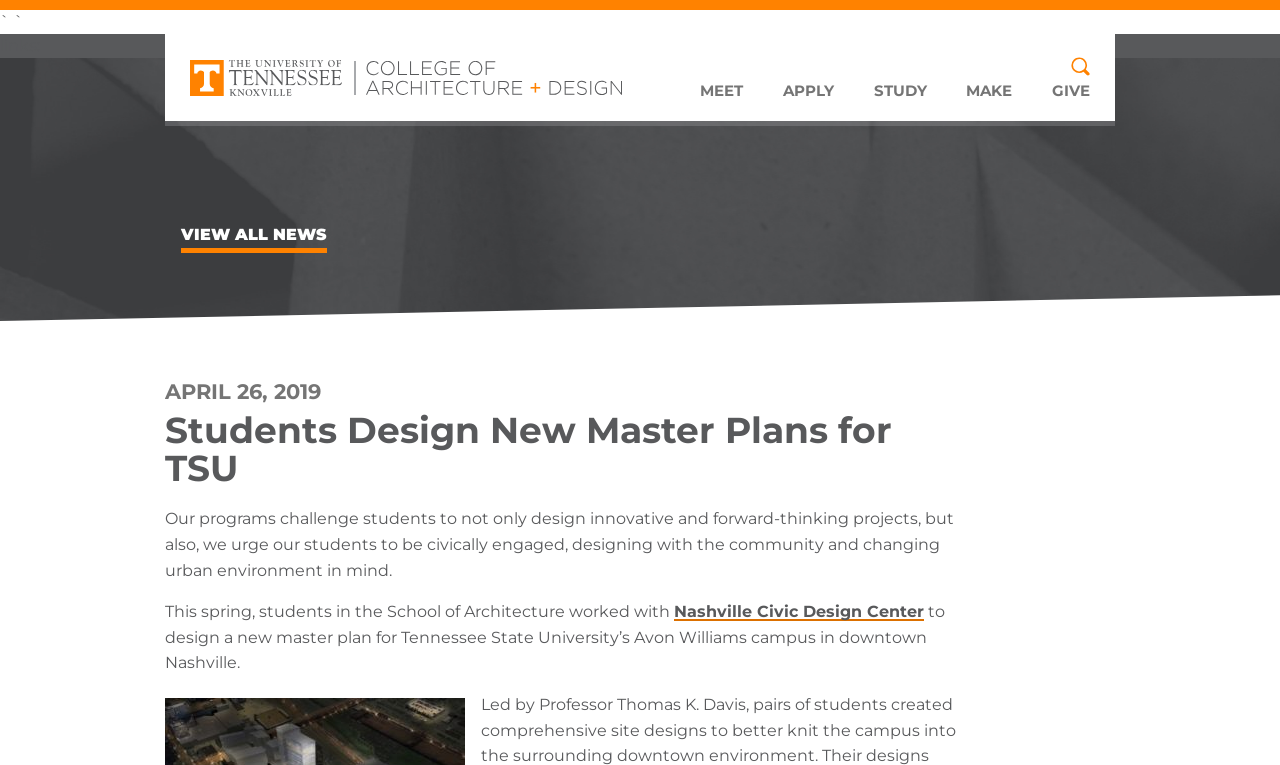Please identify the bounding box coordinates of the element I should click to complete this instruction: 'learn more about Nashville Civic Design Center'. The coordinates should be given as four float numbers between 0 and 1, like this: [left, top, right, bottom].

[0.527, 0.787, 0.722, 0.812]